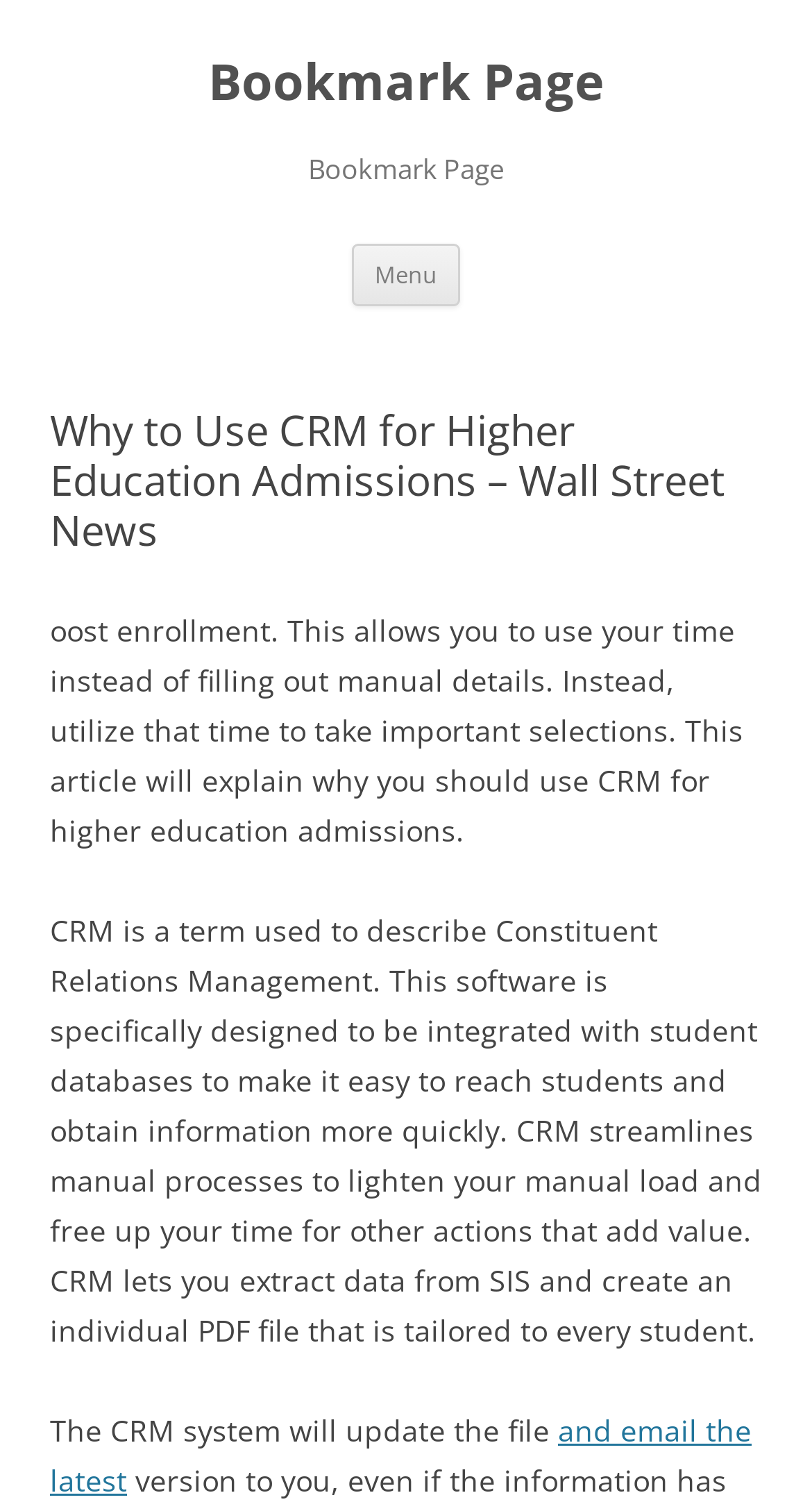Using the given element description, provide the bounding box coordinates (top-left x, top-left y, bottom-right x, bottom-right y) for the corresponding UI element in the screenshot: Menu

[0.433, 0.162, 0.567, 0.203]